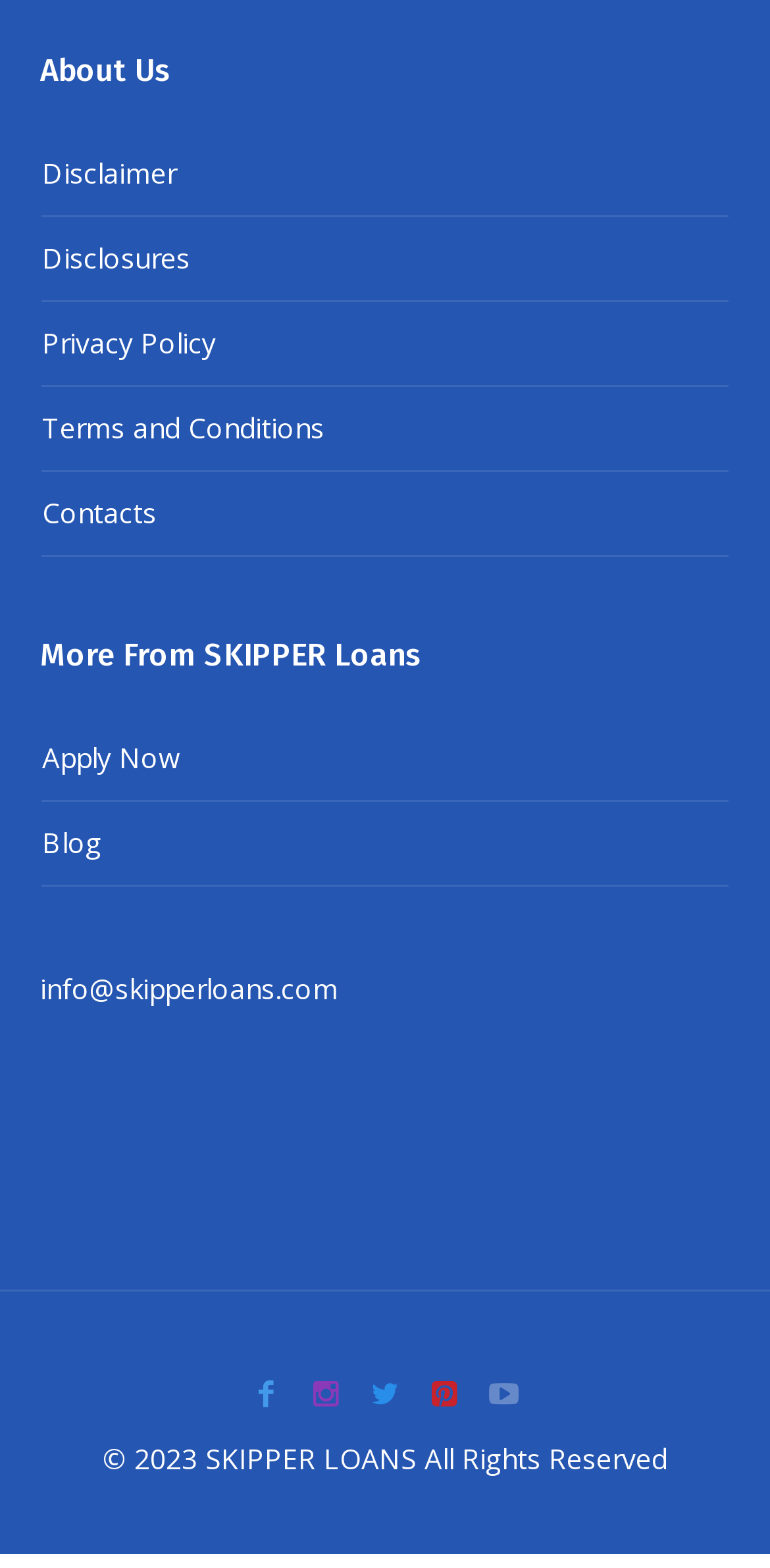Could you highlight the region that needs to be clicked to execute the instruction: "View Disclaimer"?

[0.054, 0.068, 0.946, 0.122]